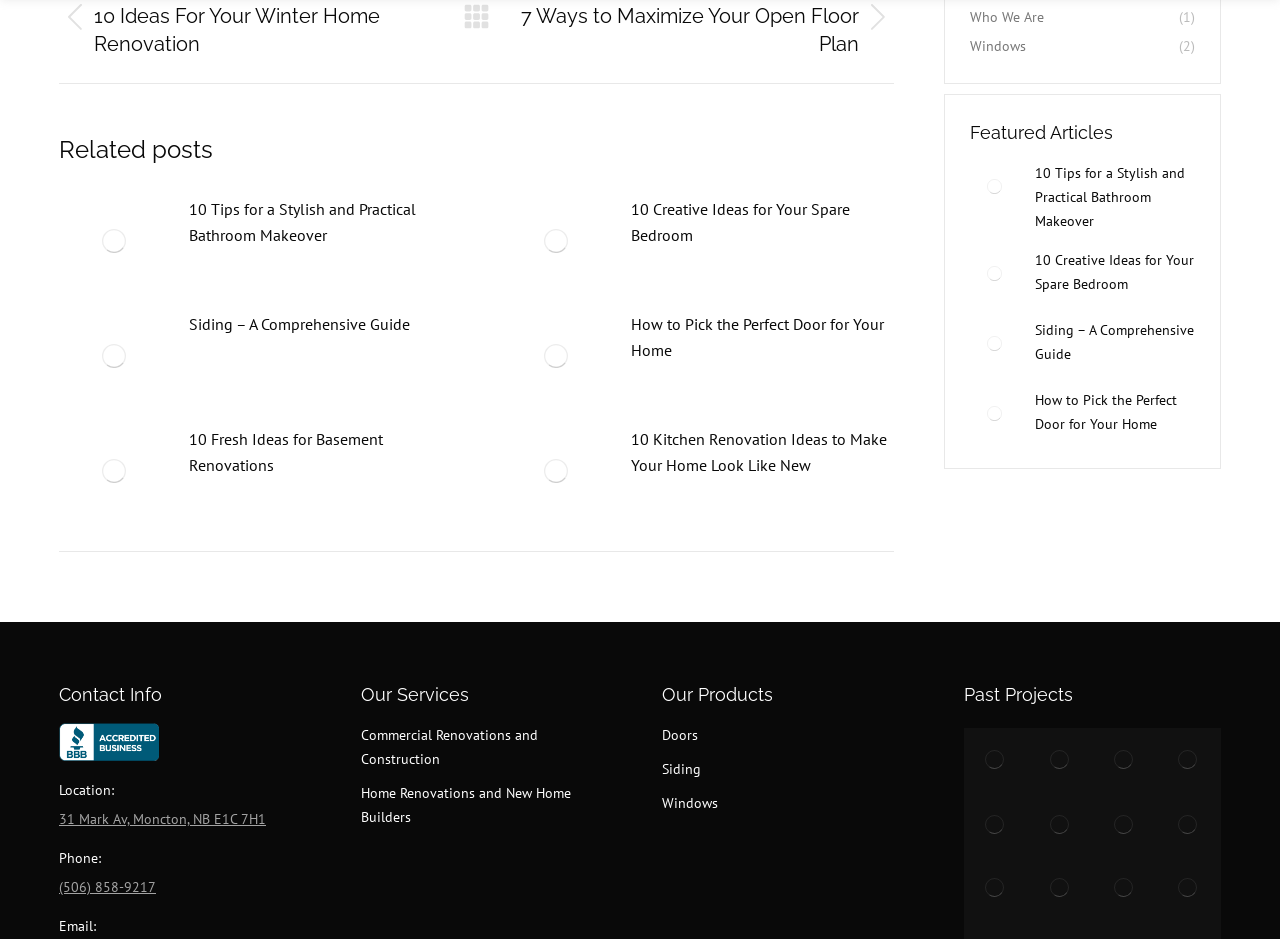Find the bounding box of the web element that fits this description: "title="Siding-Replacement-Moncton-NB"".

[0.853, 0.844, 0.904, 0.912]